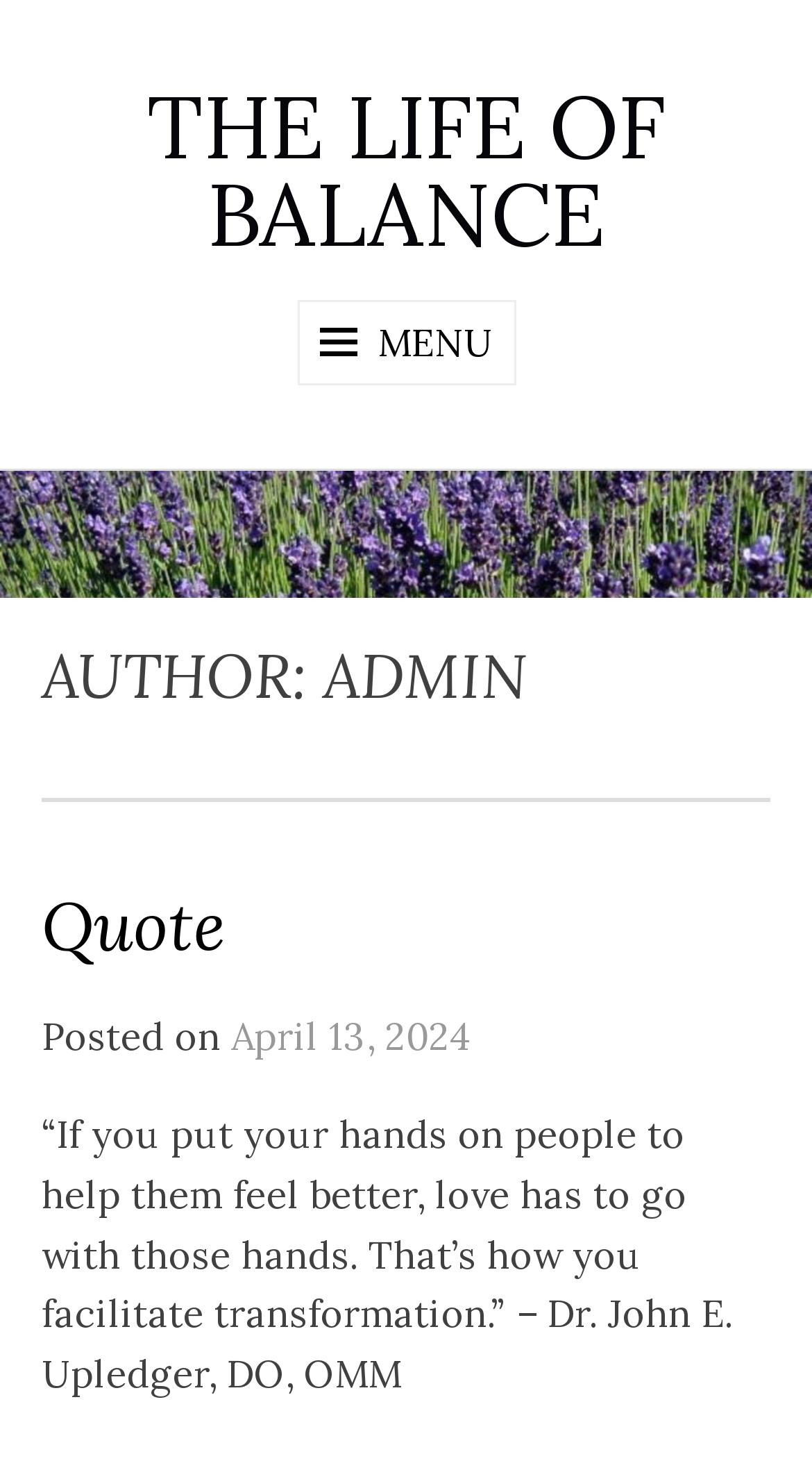What is the name of the person quoted?
Please provide a single word or phrase as your answer based on the screenshot.

Dr. John E. Upledger, DO, OMM